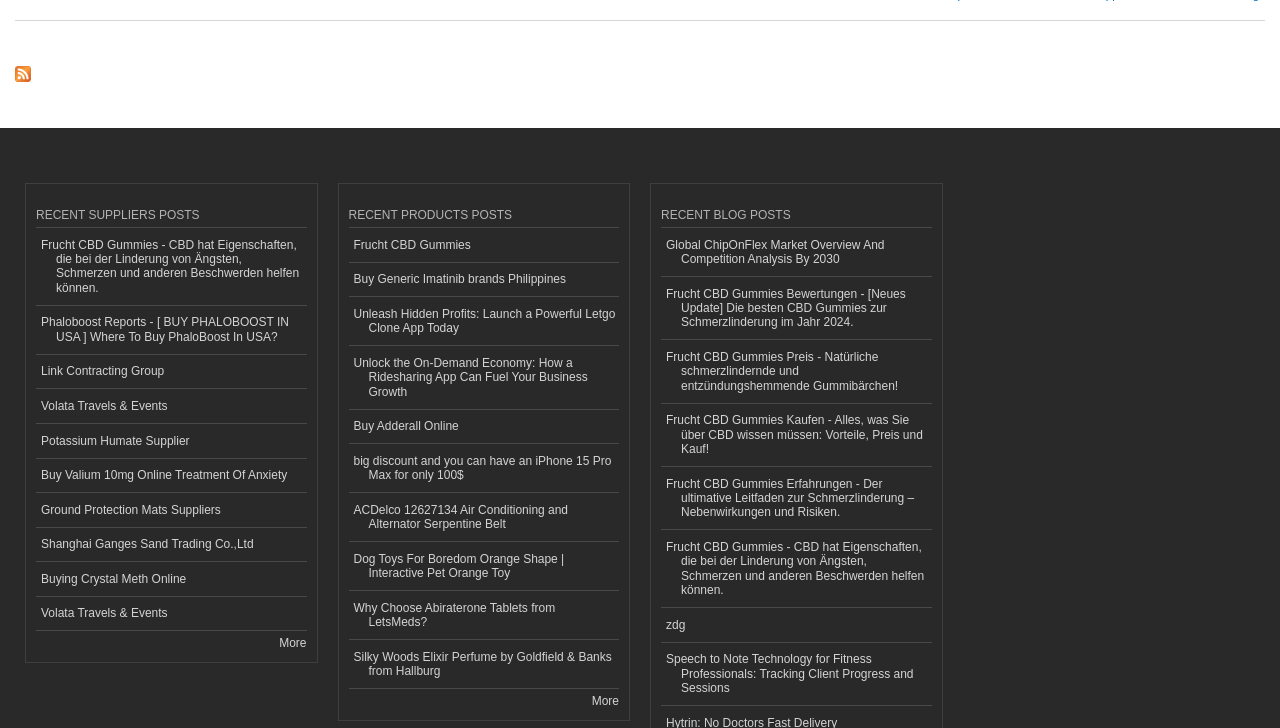Is there a 'More' link at the bottom of 'RECENT PRODUCTS POSTS'?
Refer to the screenshot and respond with a concise word or phrase.

Yes